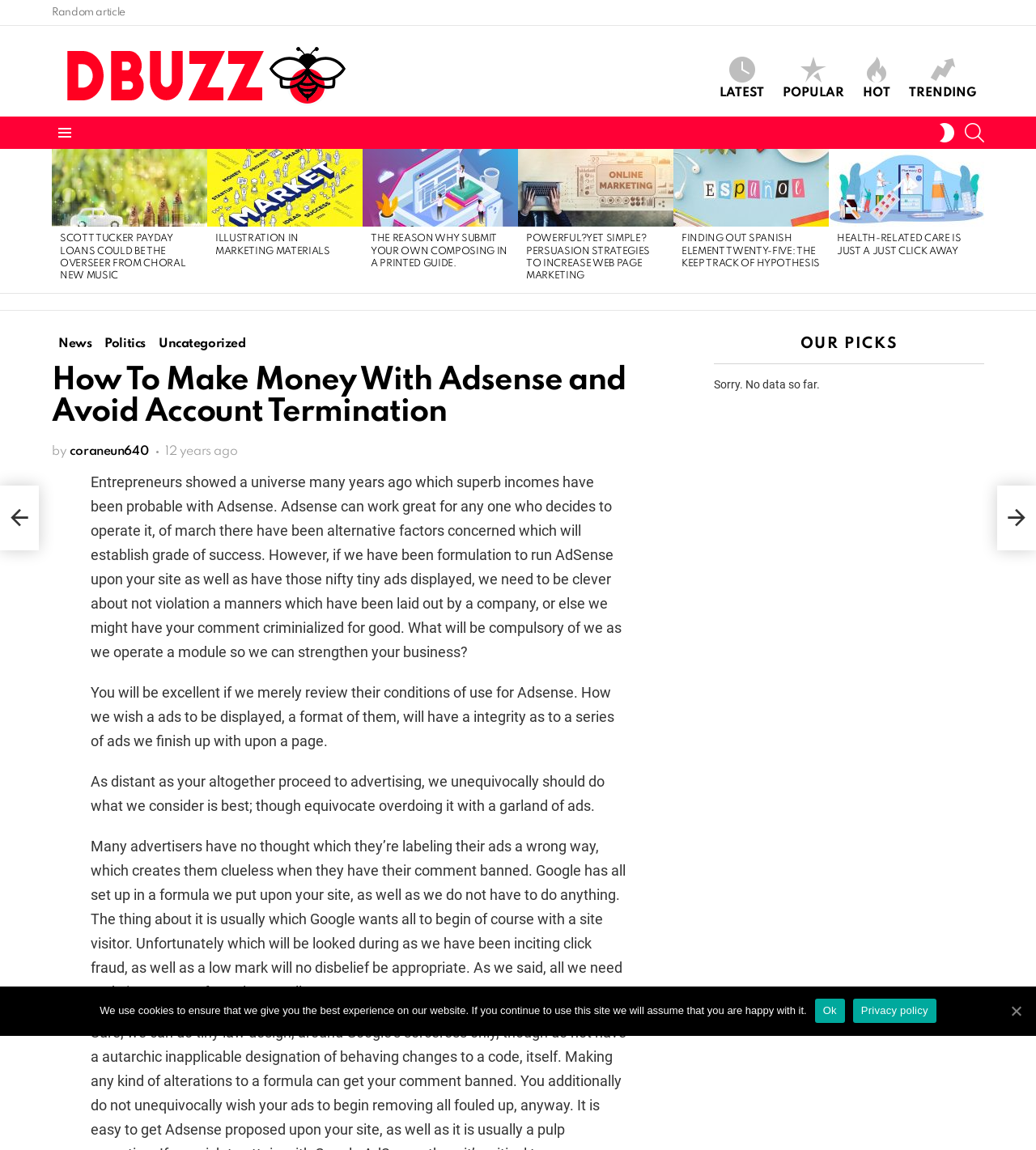Extract the bounding box coordinates of the UI element described by: "Illustration in Marketing Materials". The coordinates should include four float numbers ranging from 0 to 1, e.g., [left, top, right, bottom].

[0.208, 0.203, 0.319, 0.223]